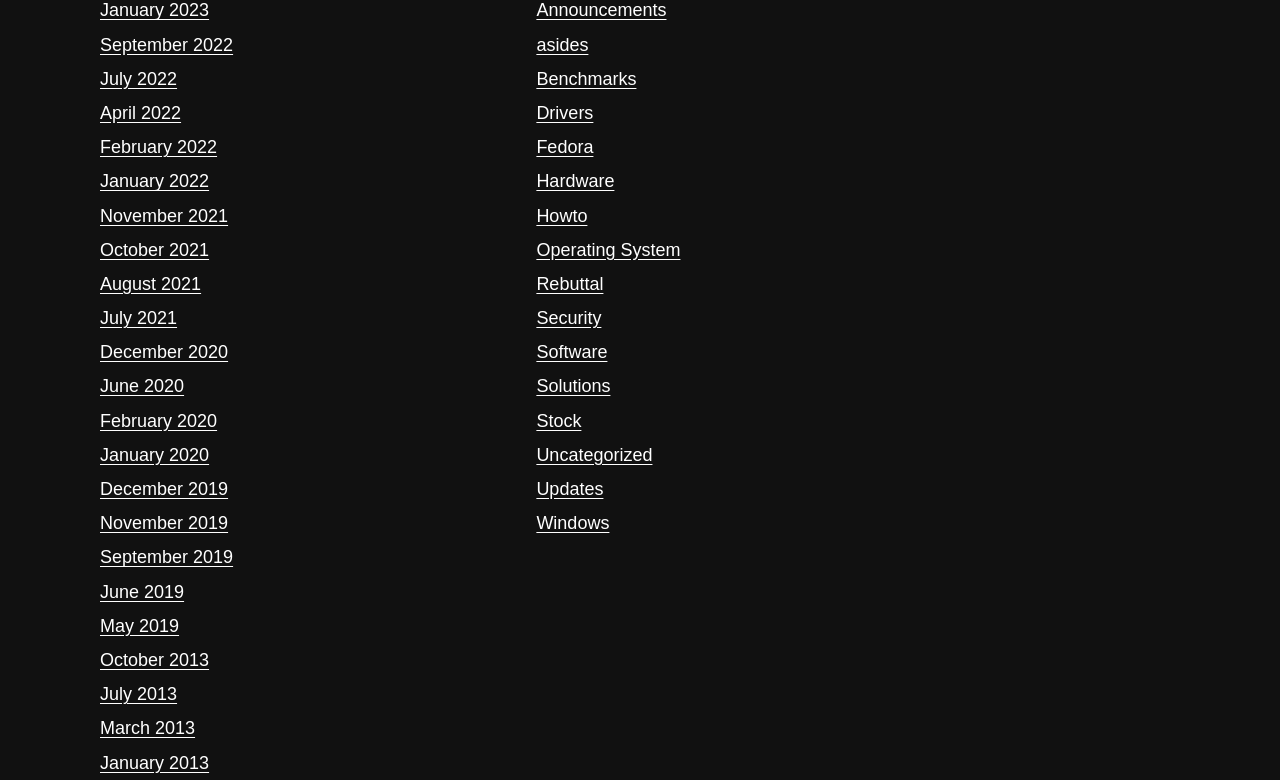Respond with a single word or phrase to the following question:
How many links are there on the webpage?

37